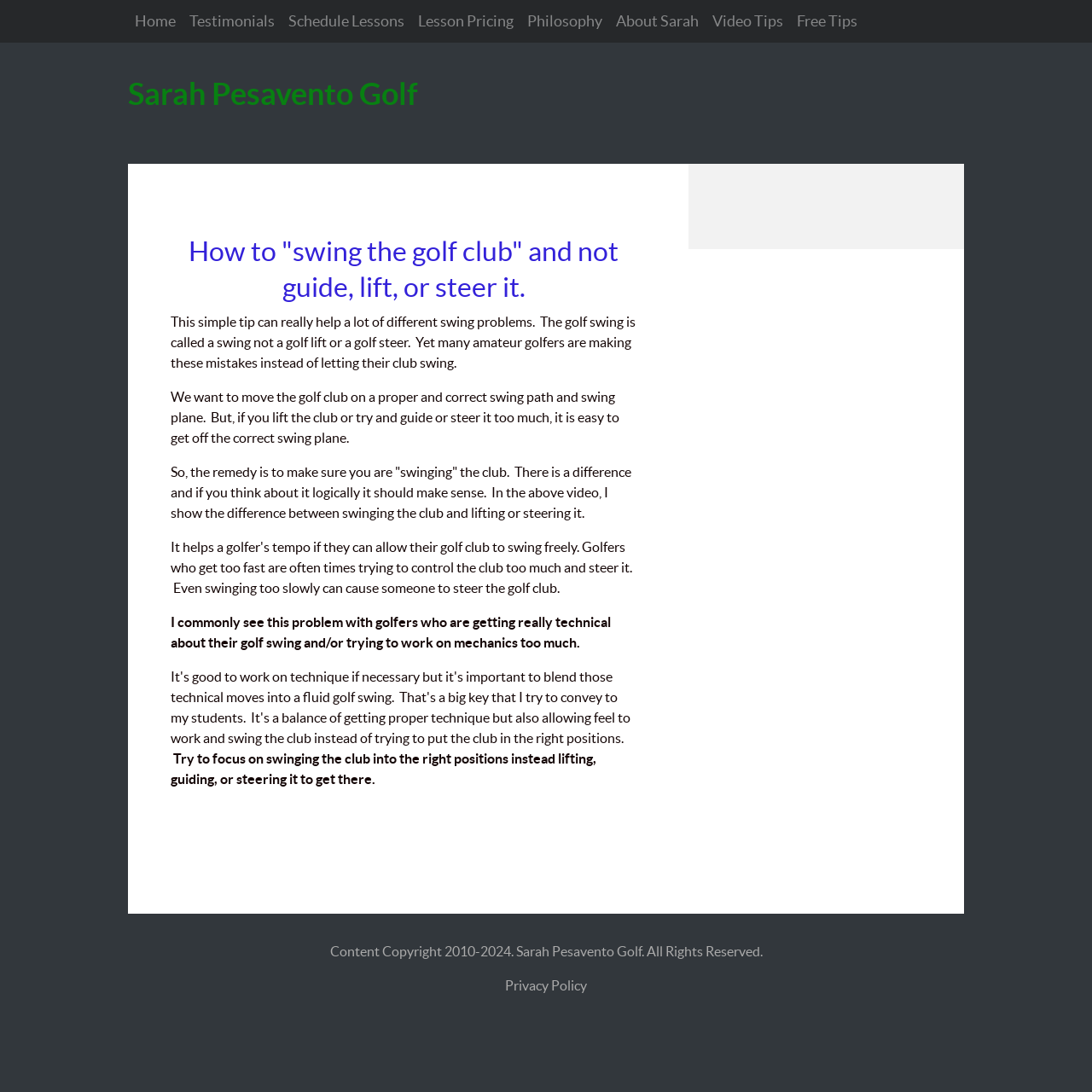Determine the bounding box coordinates of the clickable element to complete this instruction: "Check the 'Privacy Policy'". Provide the coordinates in the format of four float numbers between 0 and 1, [left, top, right, bottom].

[0.462, 0.895, 0.538, 0.91]